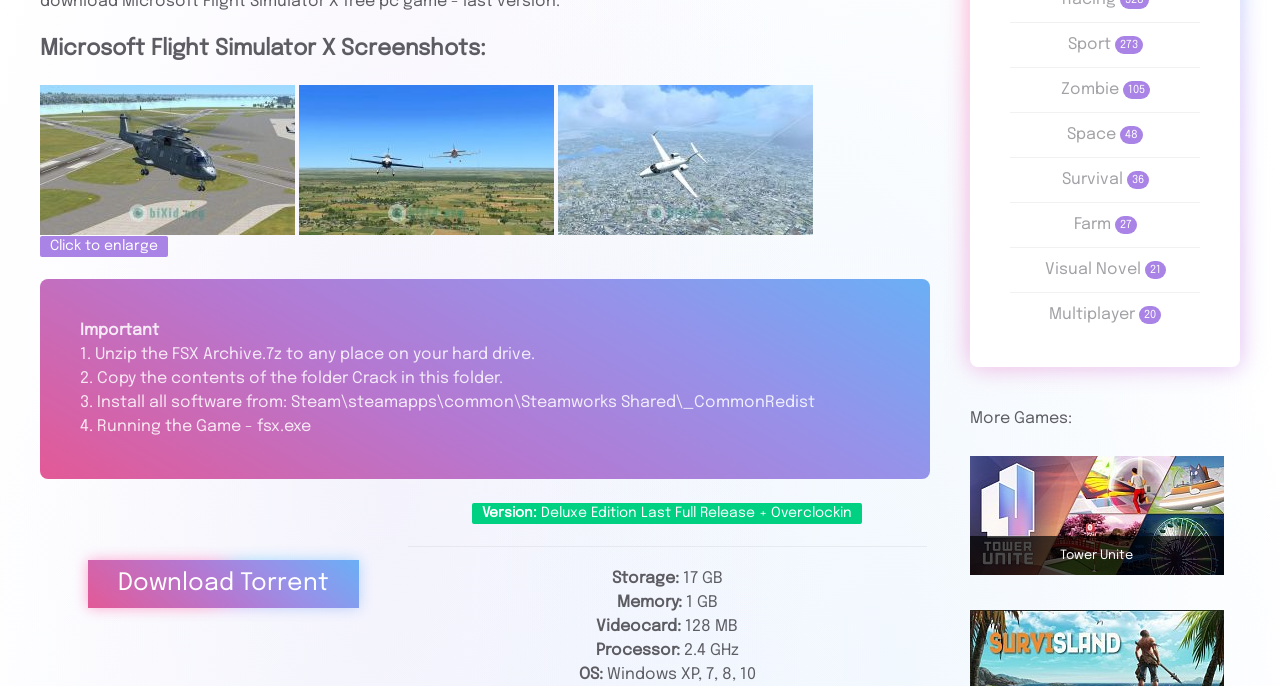Locate the bounding box for the described UI element: "Survival 36". Ensure the coordinates are four float numbers between 0 and 1, formatted as [left, top, right, bottom].

[0.829, 0.248, 0.897, 0.272]